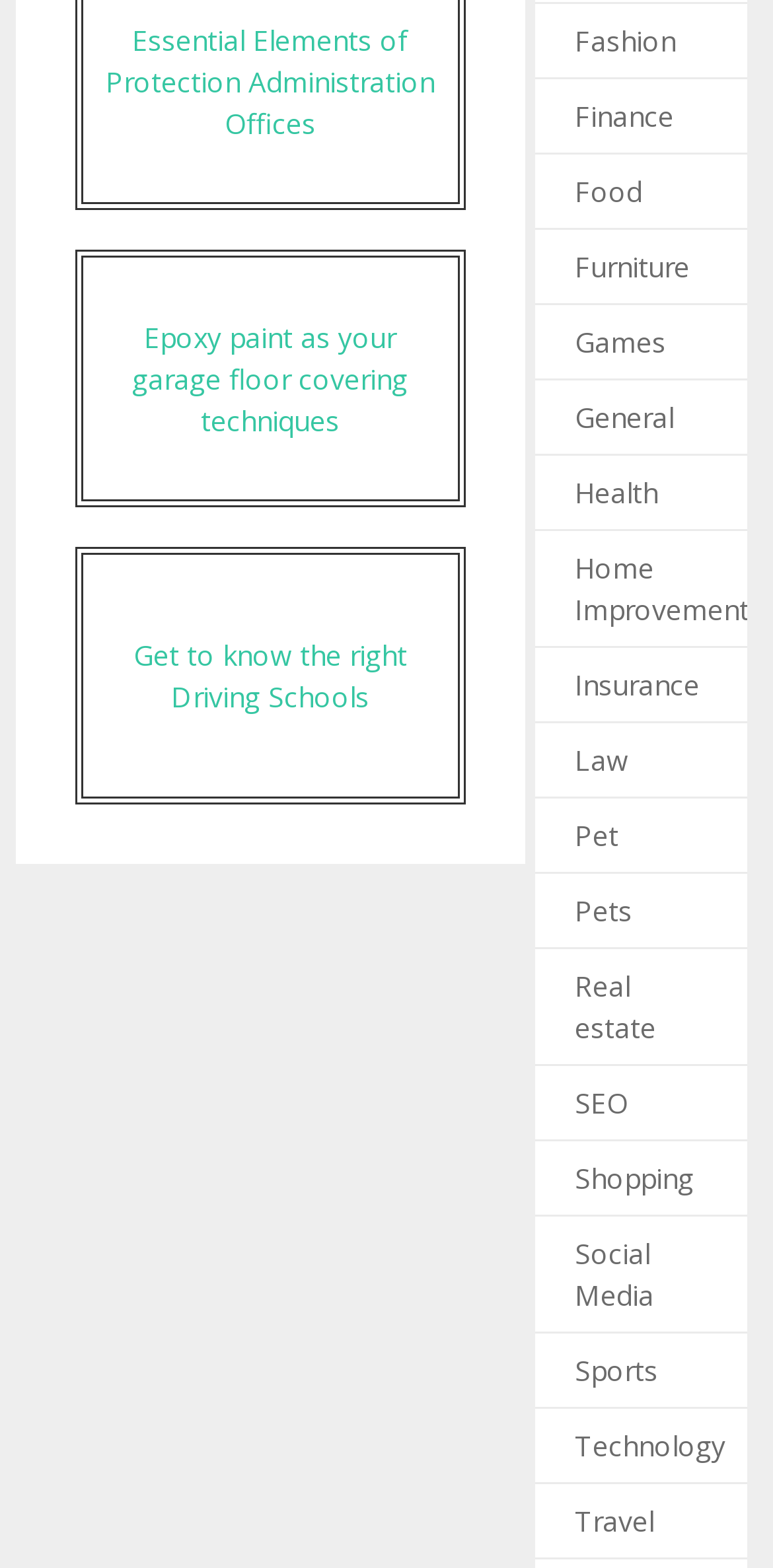Identify the bounding box coordinates for the UI element described as follows: "Sports". Ensure the coordinates are four float numbers between 0 and 1, formatted as [left, top, right, bottom].

[0.743, 0.861, 0.851, 0.885]